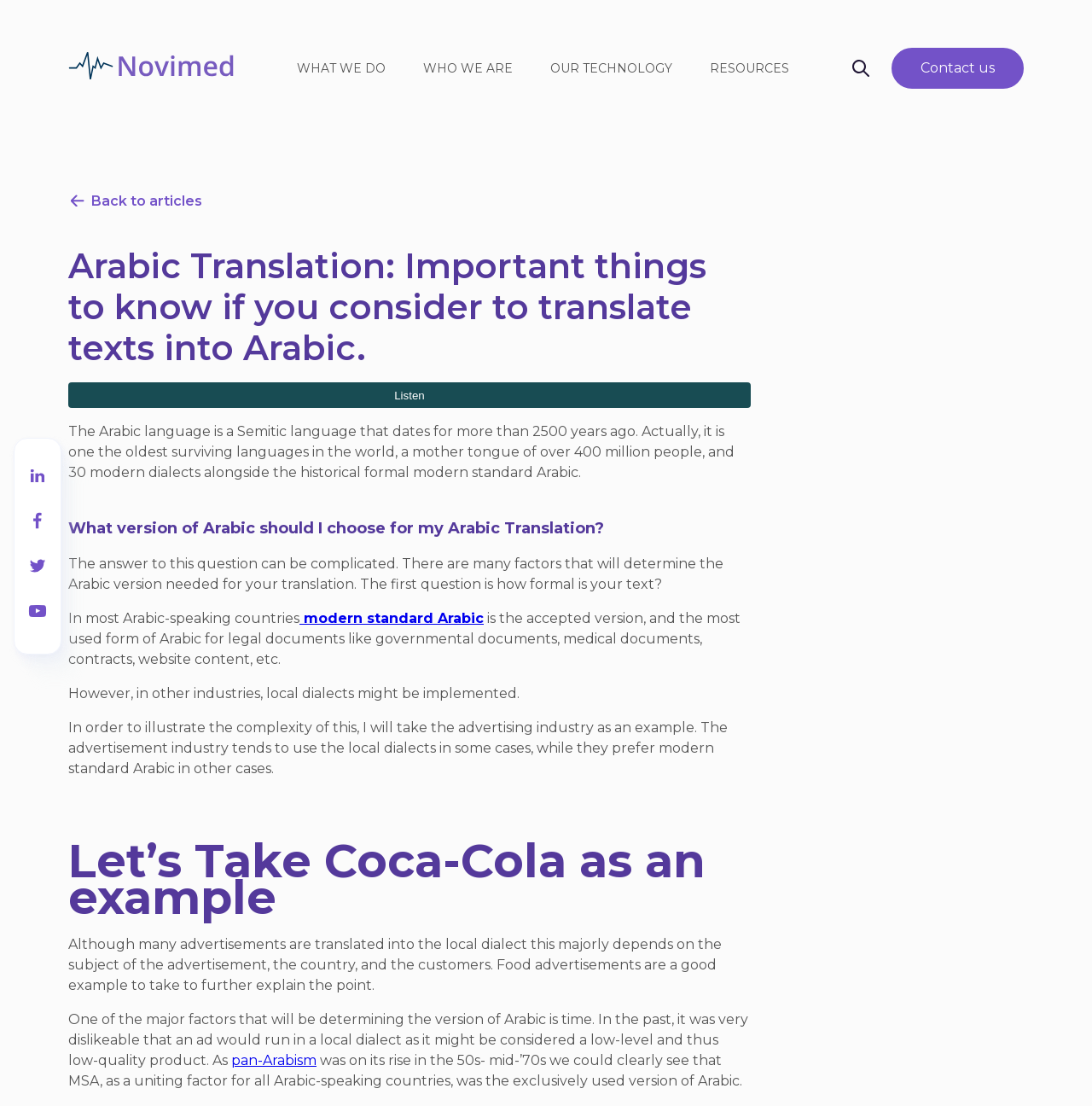Calculate the bounding box coordinates for the UI element based on the following description: "Our Technology". Ensure the coordinates are four float numbers between 0 and 1, i.e., [left, top, right, bottom].

[0.504, 0.055, 0.616, 0.069]